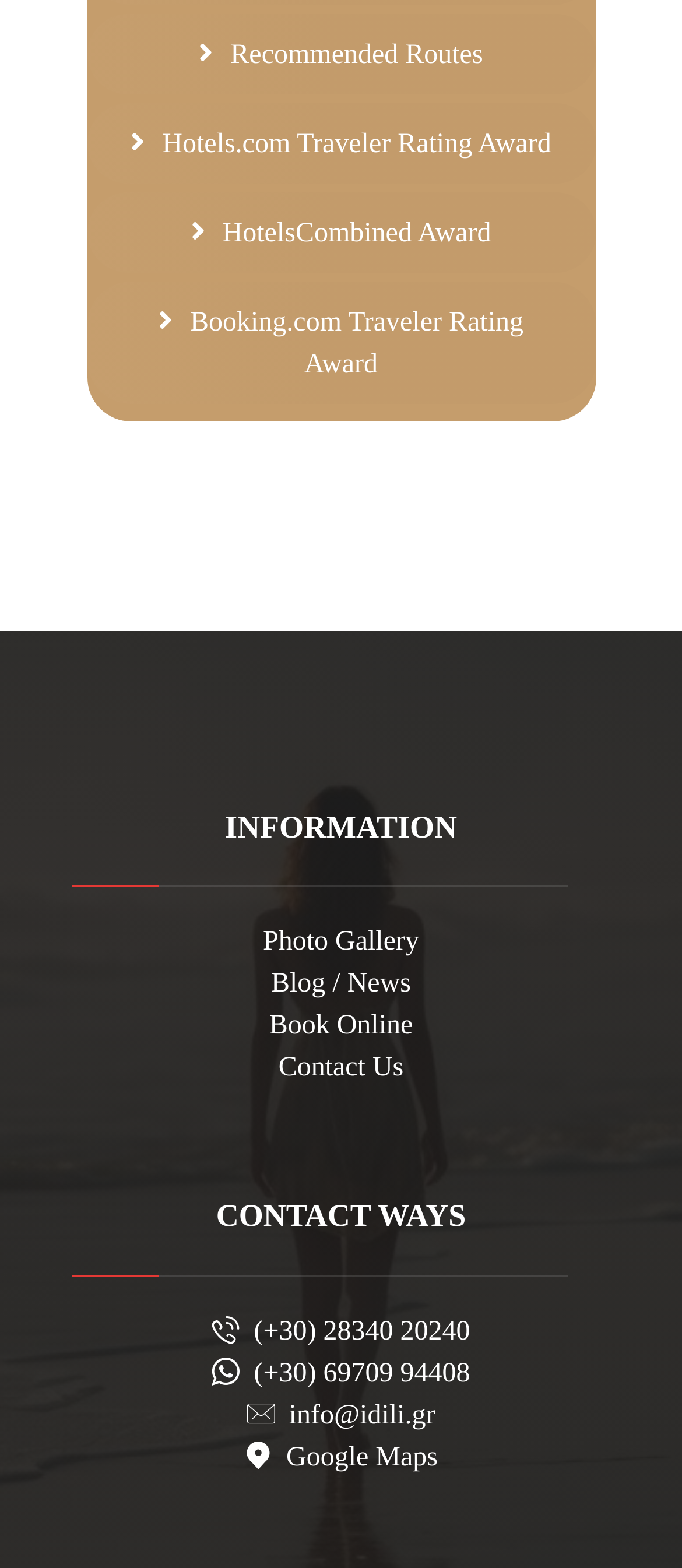Look at the image and give a detailed response to the following question: What is the purpose of the 'Book Online' link?

The 'Book Online' link is likely to be used for booking a room, as it is a common functionality found on hotel websites, and the context of the webpage suggests that it is a hotel website.